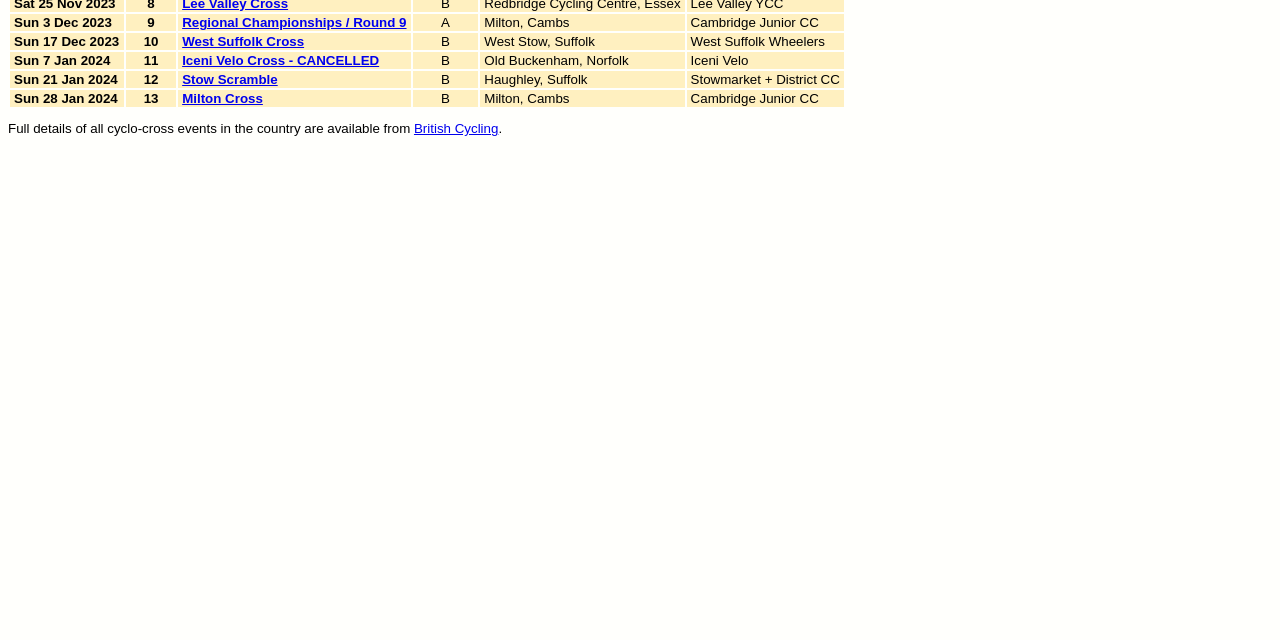Determine the bounding box coordinates for the HTML element mentioned in the following description: "Iceni Velo Cross - CANCELLED". The coordinates should be a list of four floats ranging from 0 to 1, represented as [left, top, right, bottom].

[0.142, 0.083, 0.296, 0.106]